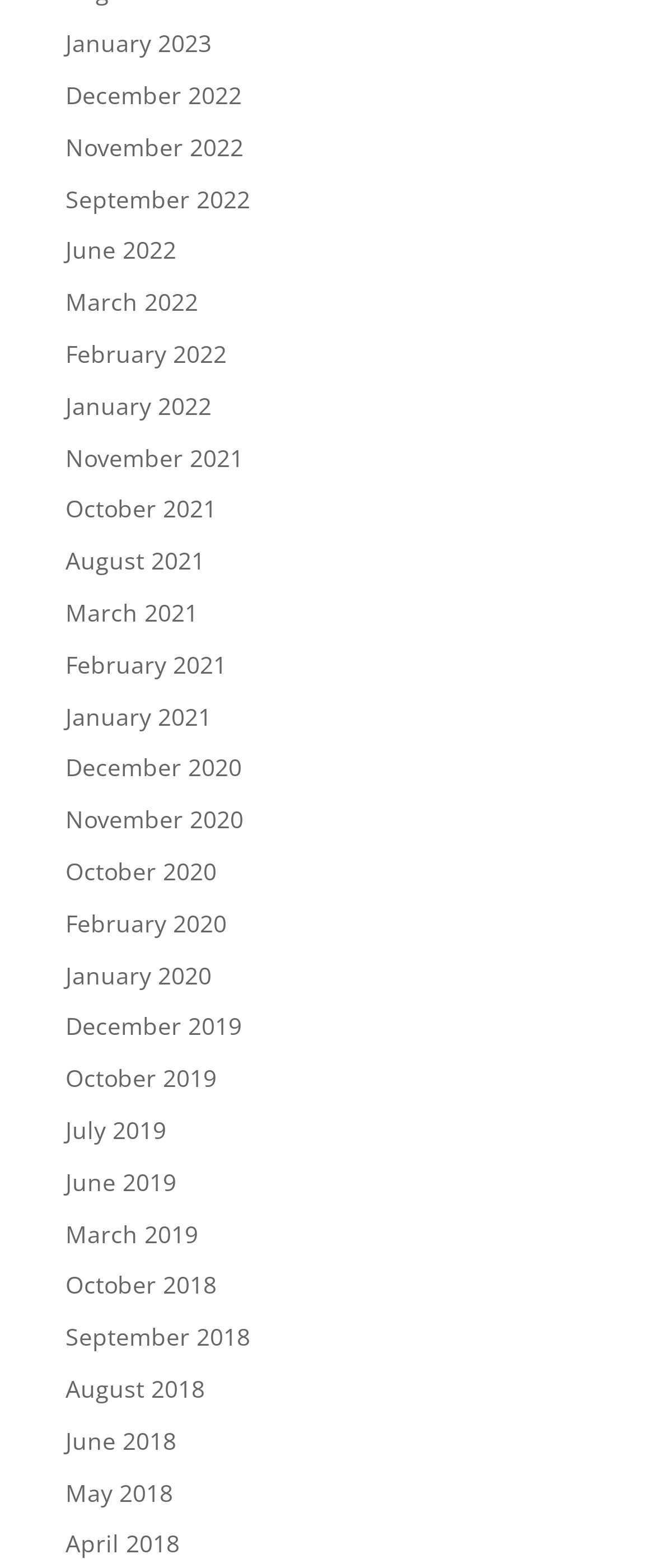Locate the bounding box coordinates of the element you need to click to accomplish the task described by this instruction: "browse November 2021".

[0.1, 0.281, 0.372, 0.302]